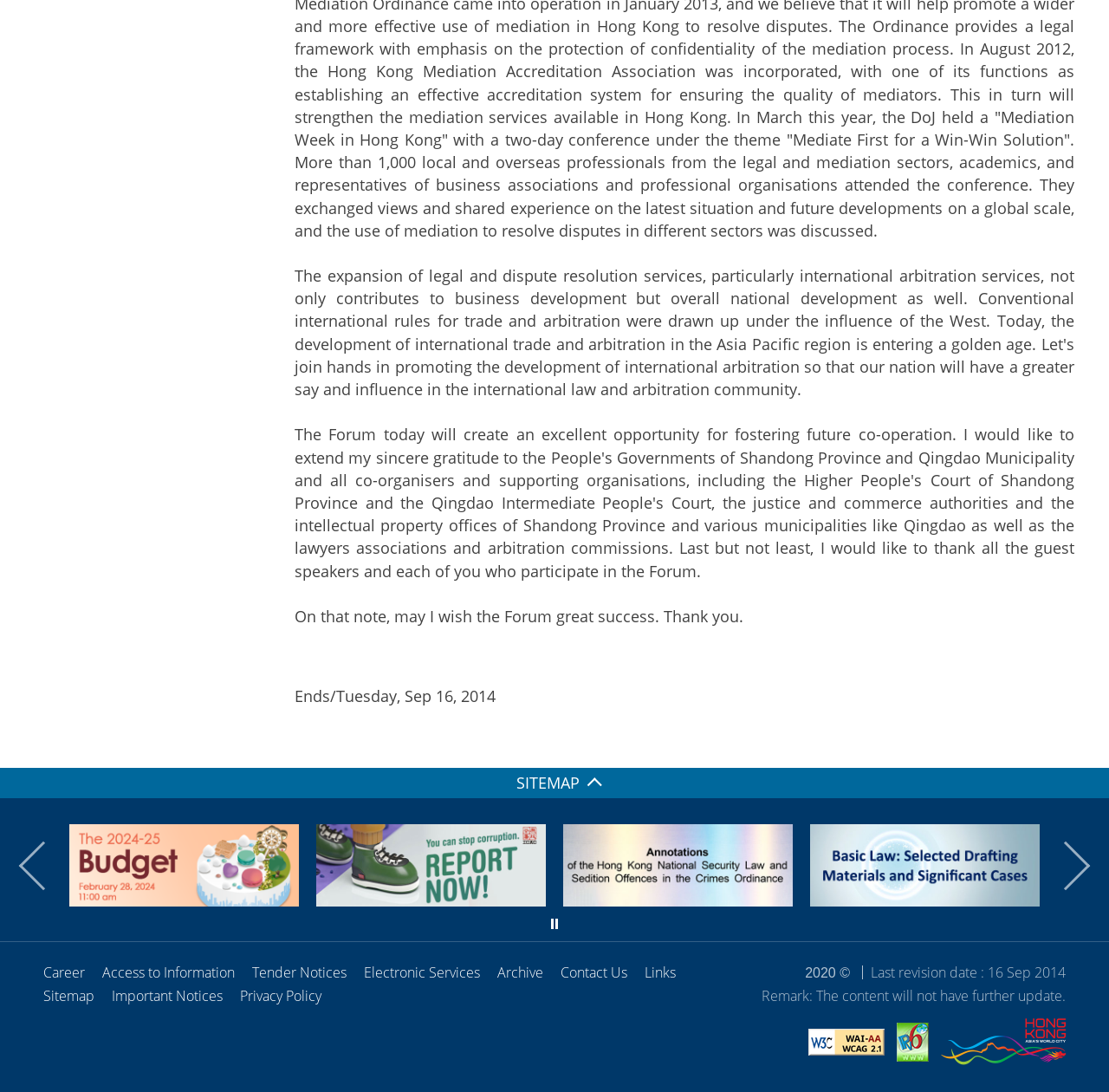What is the purpose of the 'You can stop corruption. Report Now!' link?
Provide a detailed and well-explained answer to the question.

The link 'You can stop corruption. Report Now!' is likely intended to allow users to report instances of corruption, as suggested by the text of the link itself.